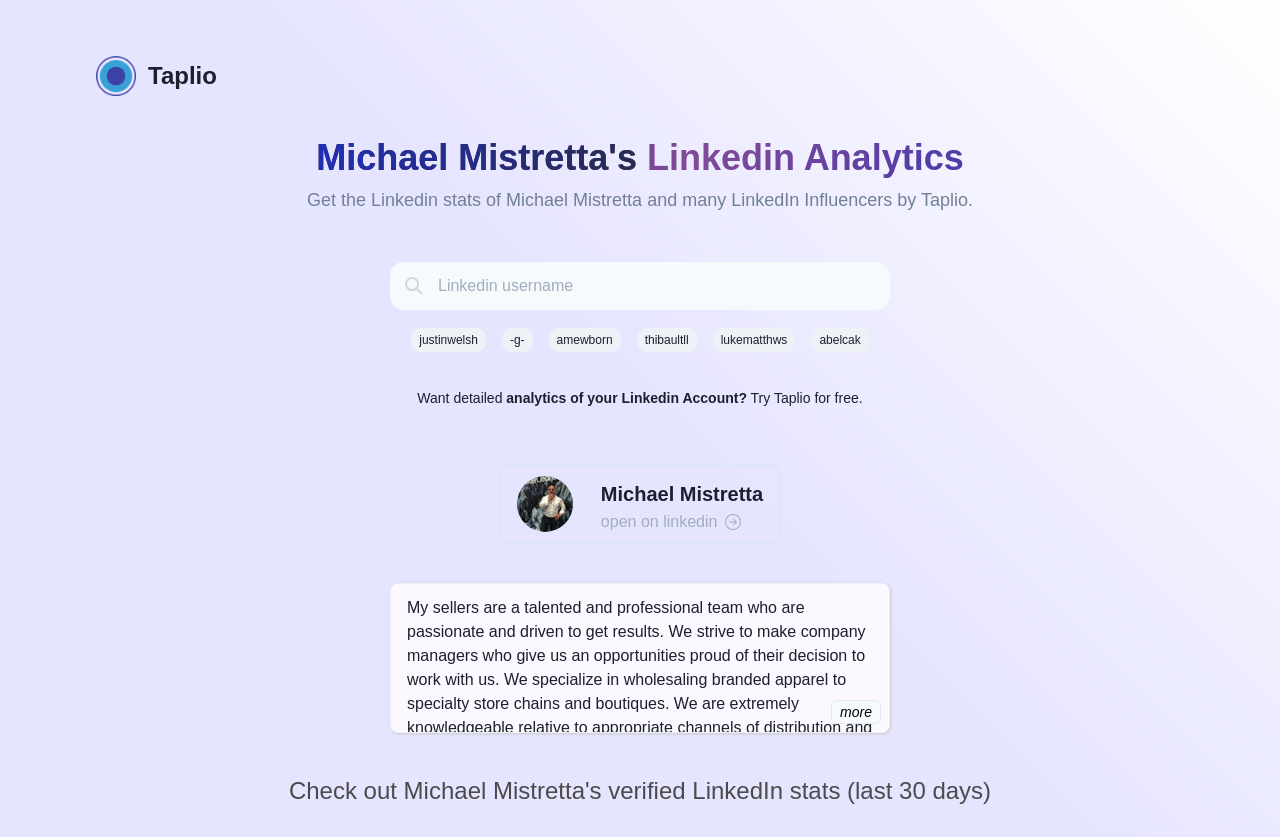Reply to the question below using a single word or brief phrase:
What is the name of the LinkedIn profile being analyzed?

Michael Mistretta